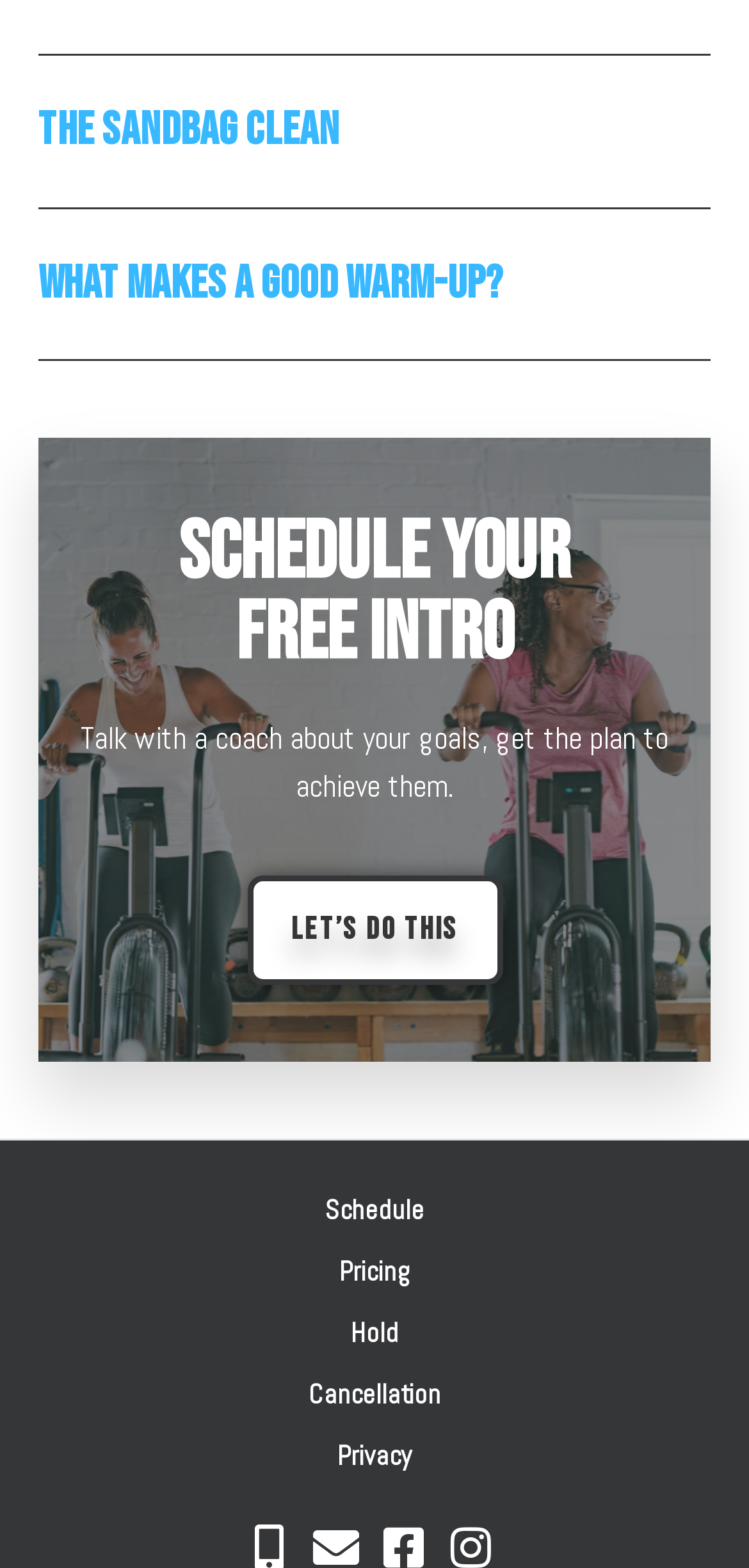Locate the bounding box coordinates of the UI element described by: "The Sandbag Clean". Provide the coordinates as four float numbers between 0 and 1, formatted as [left, top, right, bottom].

[0.051, 0.065, 0.454, 0.101]